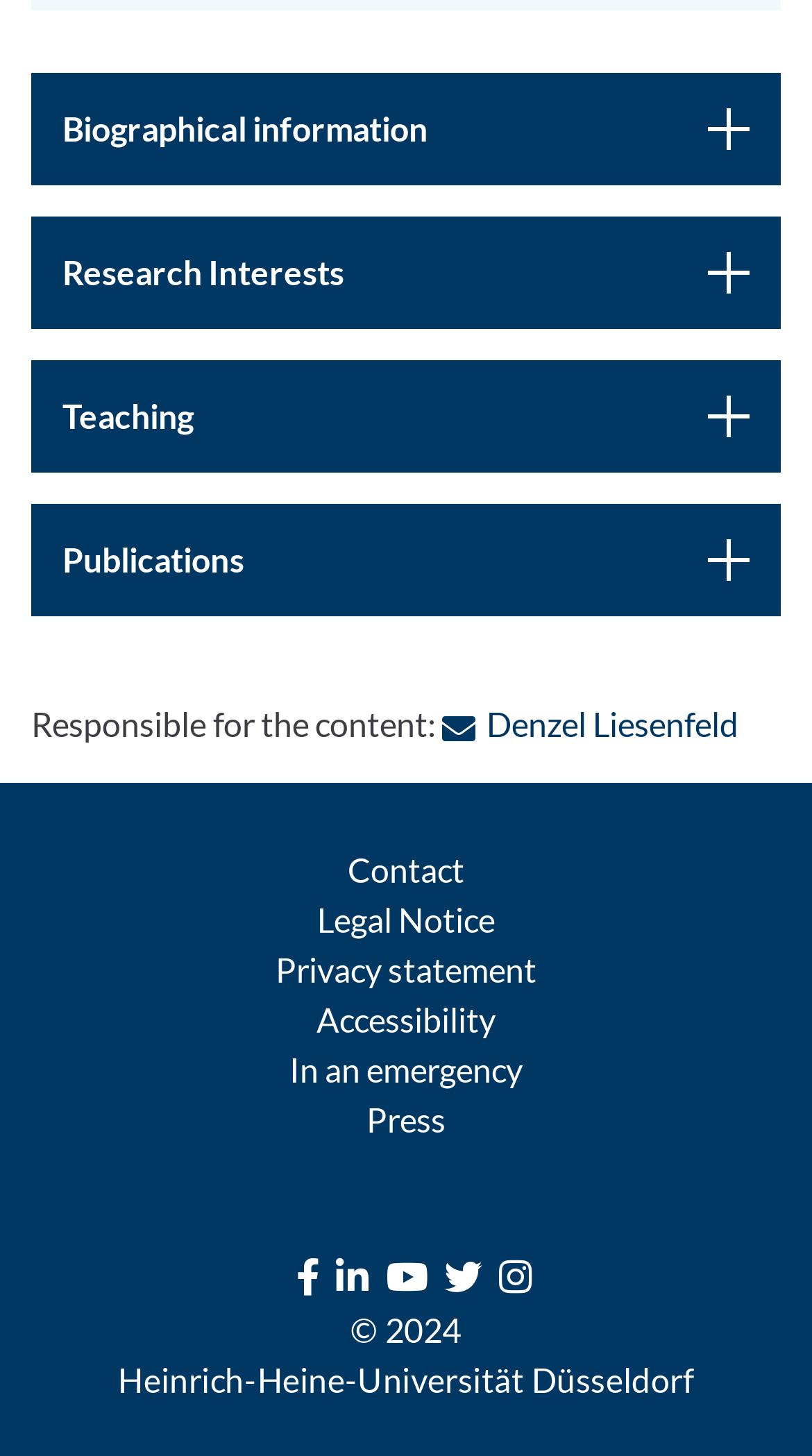Provide a brief response in the form of a single word or phrase:
What is the name of the person responsible for the content?

Denzel Liesenfeld